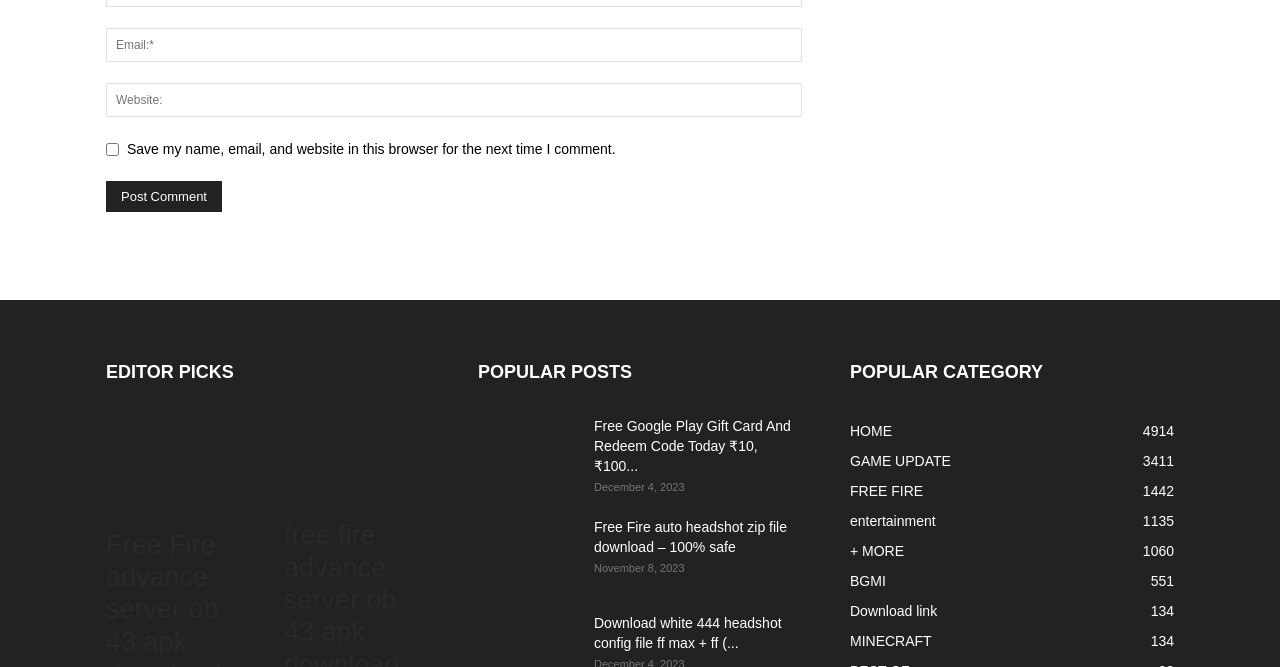Please determine the bounding box coordinates of the element to click in order to execute the following instruction: "Visit 'HOME'". The coordinates should be four float numbers between 0 and 1, specified as [left, top, right, bottom].

[0.664, 0.634, 0.697, 0.658]